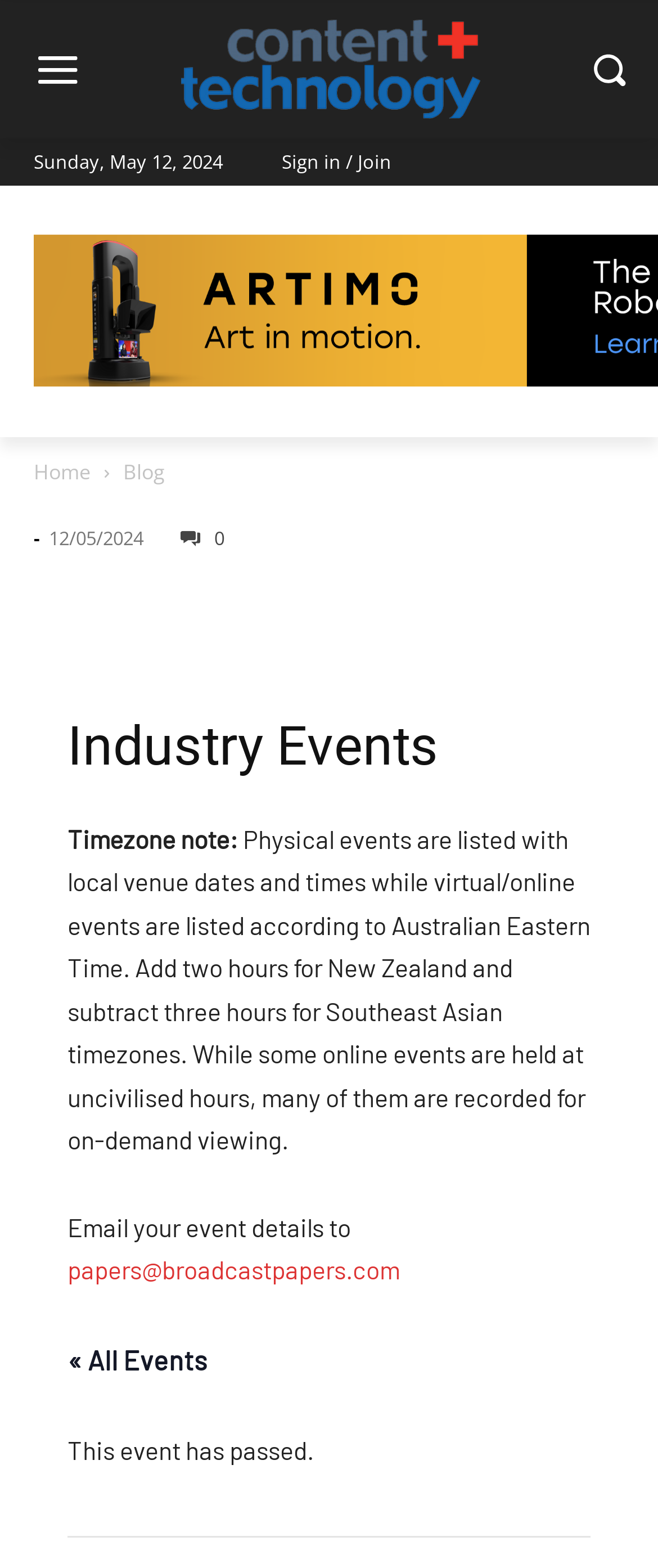Using the description: "Sign in / Join", identify the bounding box of the corresponding UI element in the screenshot.

[0.428, 0.088, 0.595, 0.118]